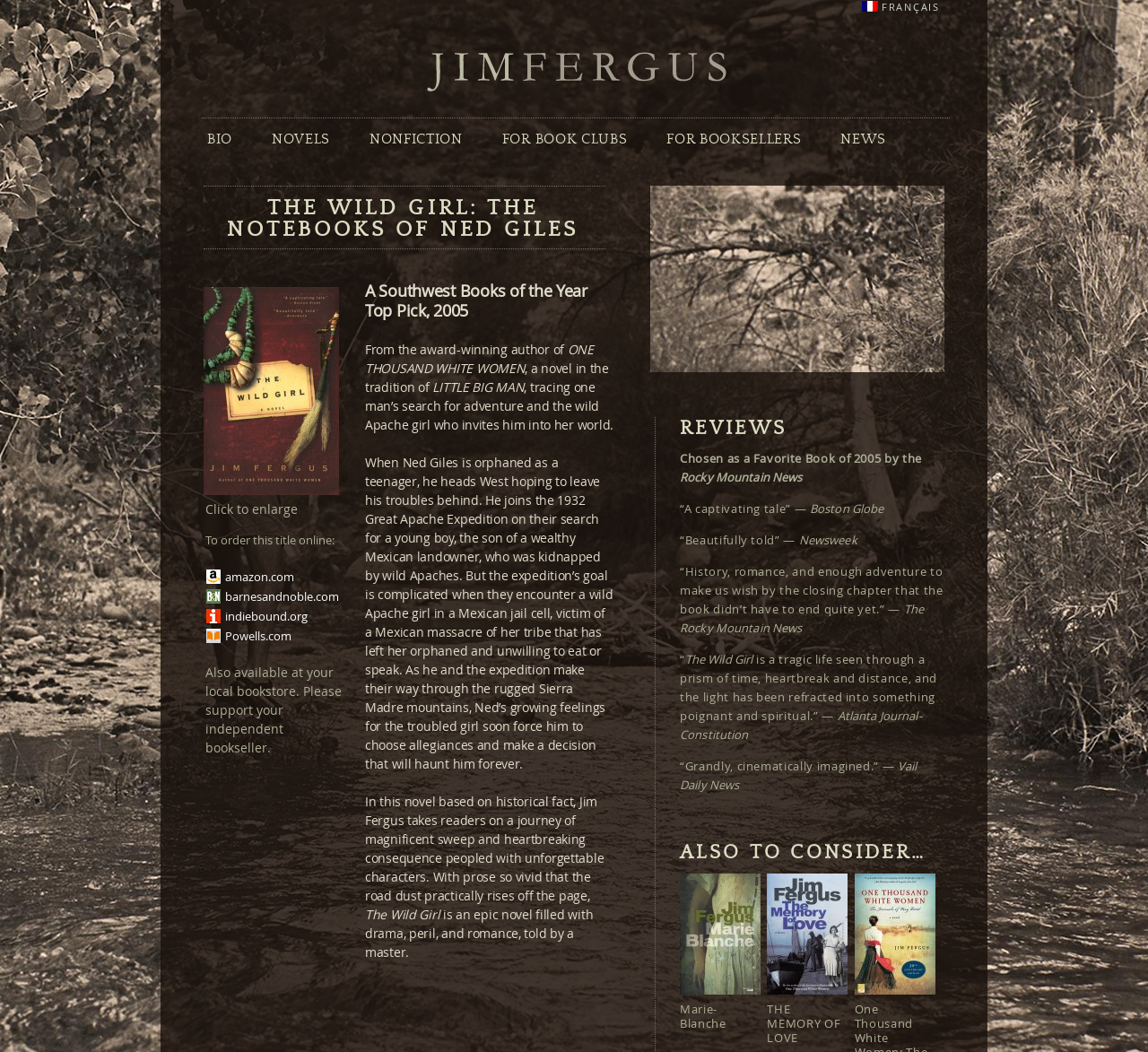Please provide a one-word or phrase answer to the question: 
What is the author's name?

Jim Fergus